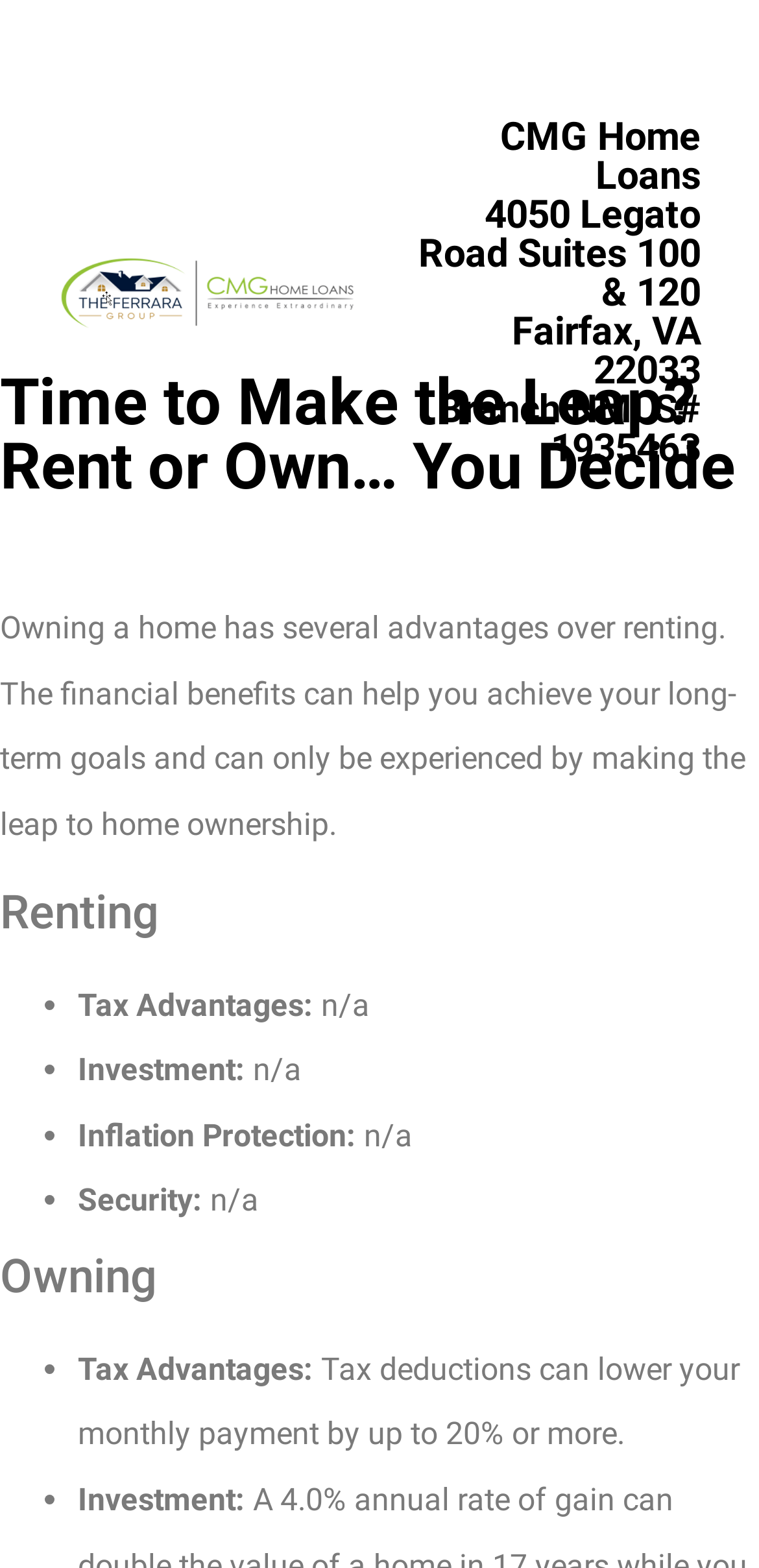Elaborate on the different components and information displayed on the webpage.

The webpage is about deciding between renting and owning a home, with the title "Time to Make the Leap? Rent or Own… You Decide" at the top. Below the title, there is a link on the left side of the page. On the right side, there is a heading that displays the address and NMLS number of a CMG Home Loans branch.

The main content of the page is divided into two sections: "Renting" and "Owning". The "Renting" section is located in the middle of the page and has three bullet points, each with a brief description. The bullet points are aligned to the left, and their corresponding descriptions are indented to the right.

Below the "Renting" section, there is a "Owning" section, which is also divided into three bullet points with brief descriptions. The descriptions in this section are longer than those in the "Renting" section. The bullet points in both sections are marked with a dot (•) and are aligned to the left.

Throughout the page, there are several headings and subheadings that help to organize the content and highlight the key points. The text is arranged in a clear and readable format, making it easy to compare the advantages of renting and owning a home.